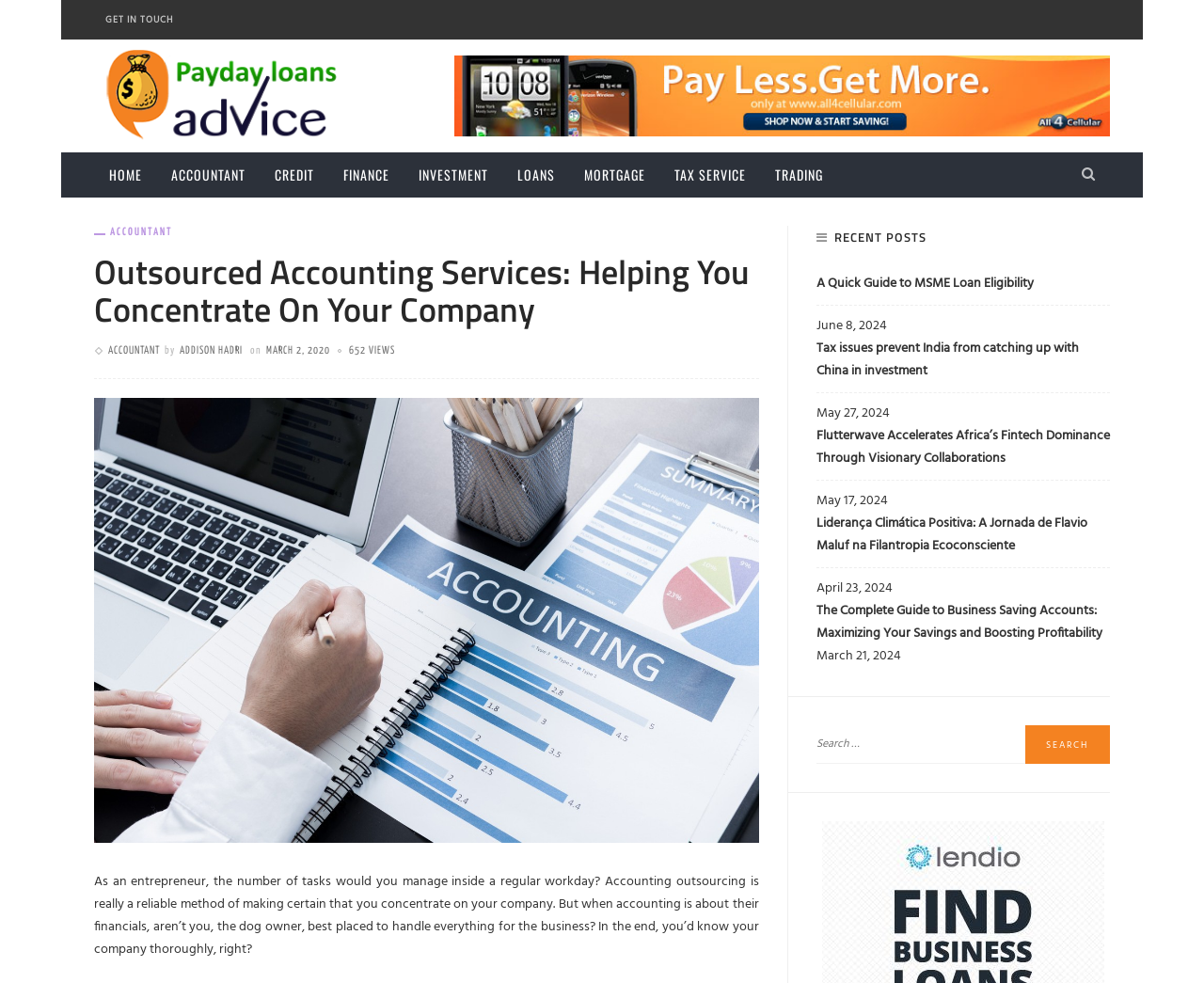Find the bounding box coordinates for the area that must be clicked to perform this action: "Read recent post A Quick Guide to MSME Loan Eligibility".

[0.678, 0.278, 0.922, 0.311]